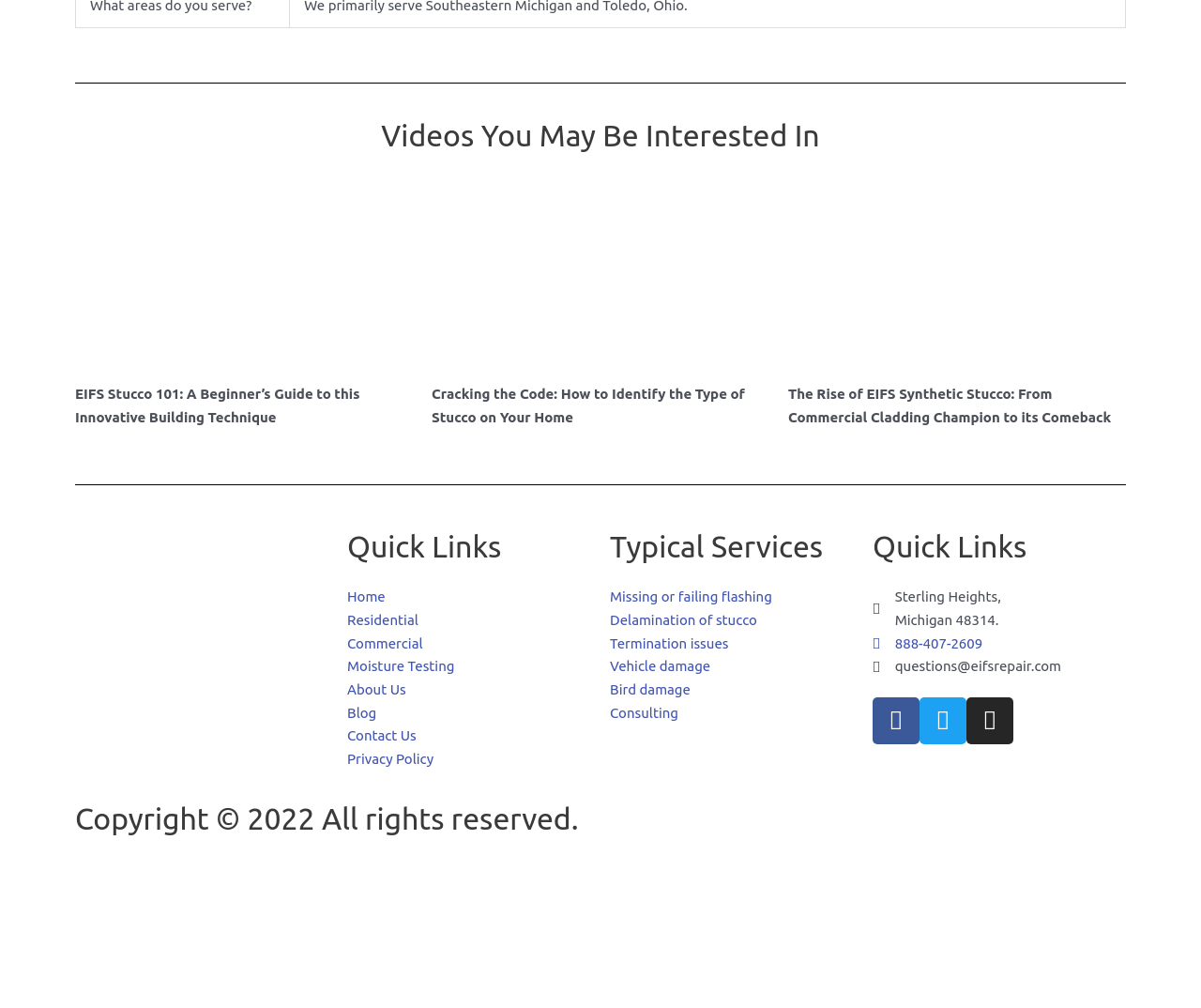What is the phone number of the company?
Please answer the question with as much detail and depth as you can.

The phone number of the company is mentioned in the footer section of the webpage as '888-407-2609'.